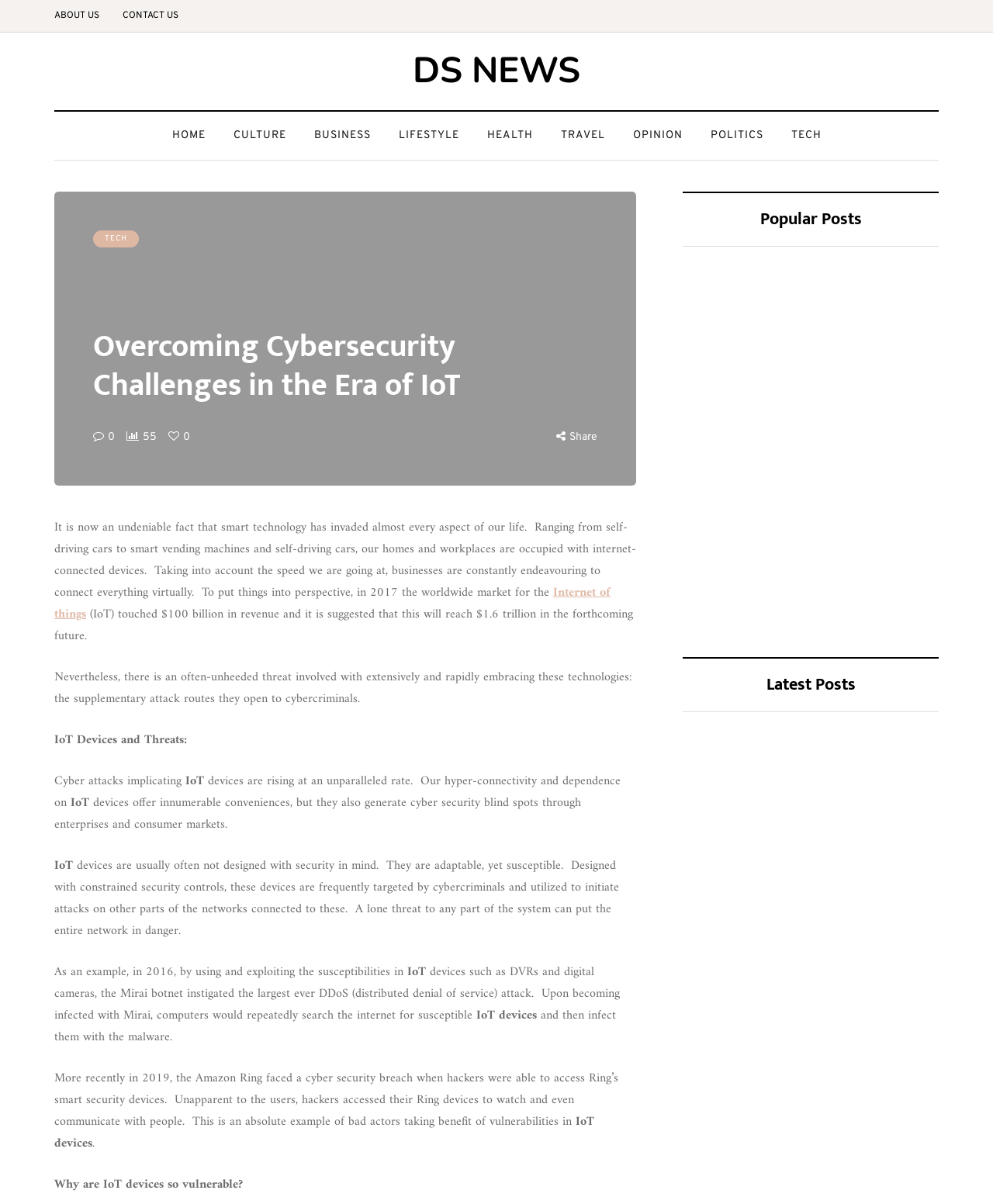Please specify the bounding box coordinates of the clickable region to carry out the following instruction: "Contact us today". The coordinates should be four float numbers between 0 and 1, in the format [left, top, right, bottom].

None